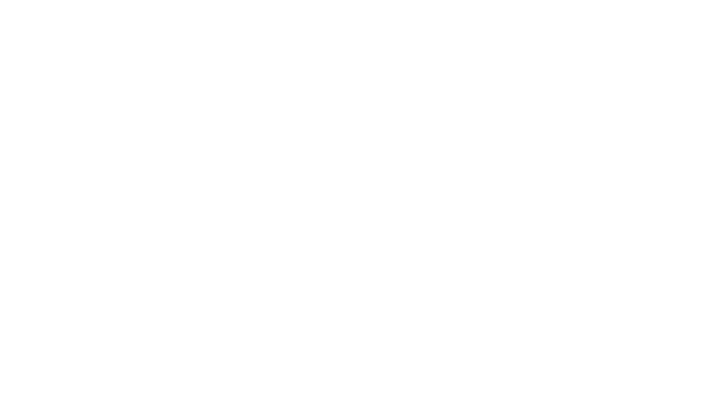What type of platform does the logo belong to?
Based on the screenshot, respond with a single word or phrase.

Digital news platform